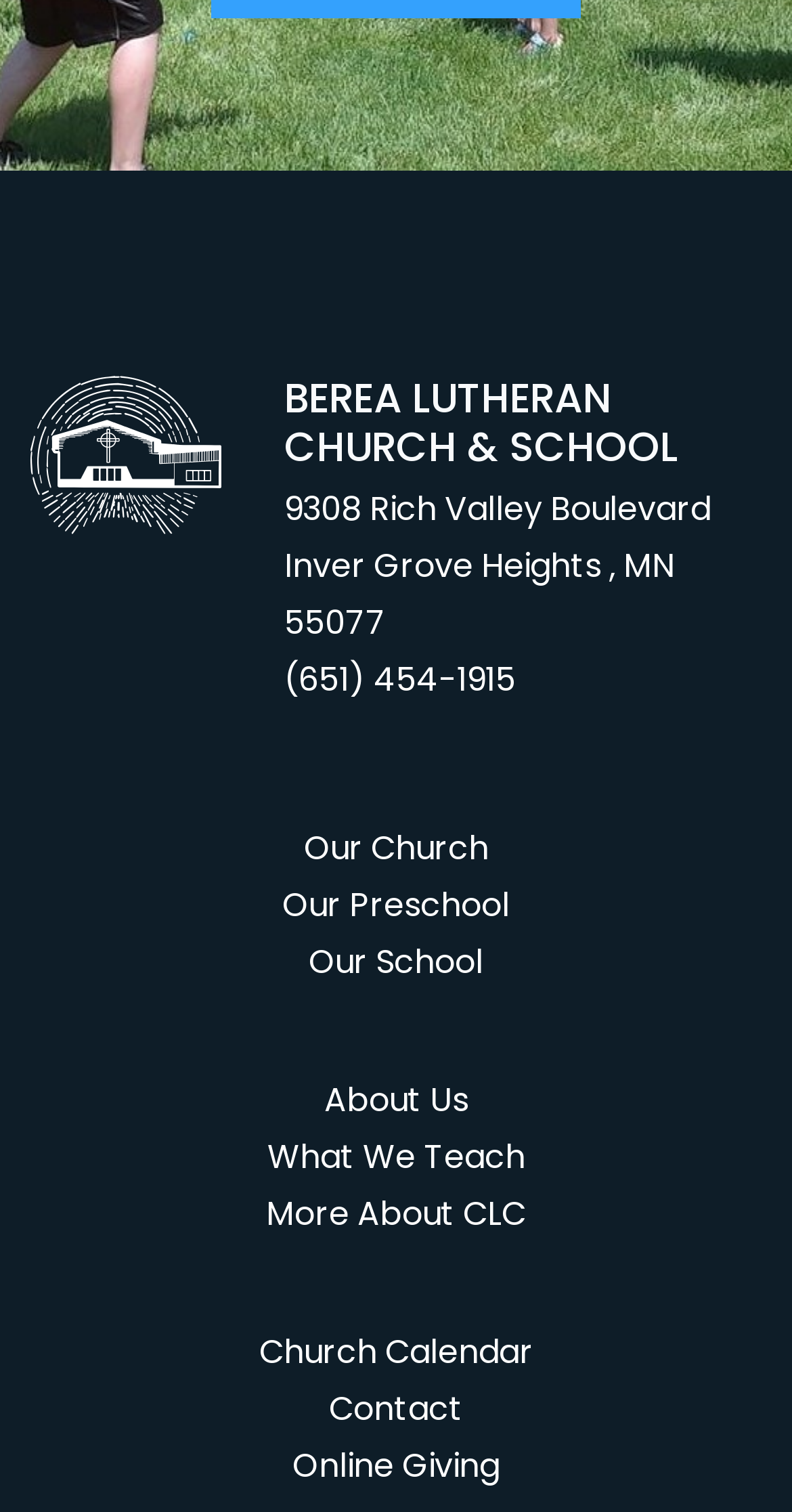Please determine the bounding box coordinates of the clickable area required to carry out the following instruction: "visit Our Church page". The coordinates must be four float numbers between 0 and 1, represented as [left, top, right, bottom].

[0.383, 0.546, 0.617, 0.577]